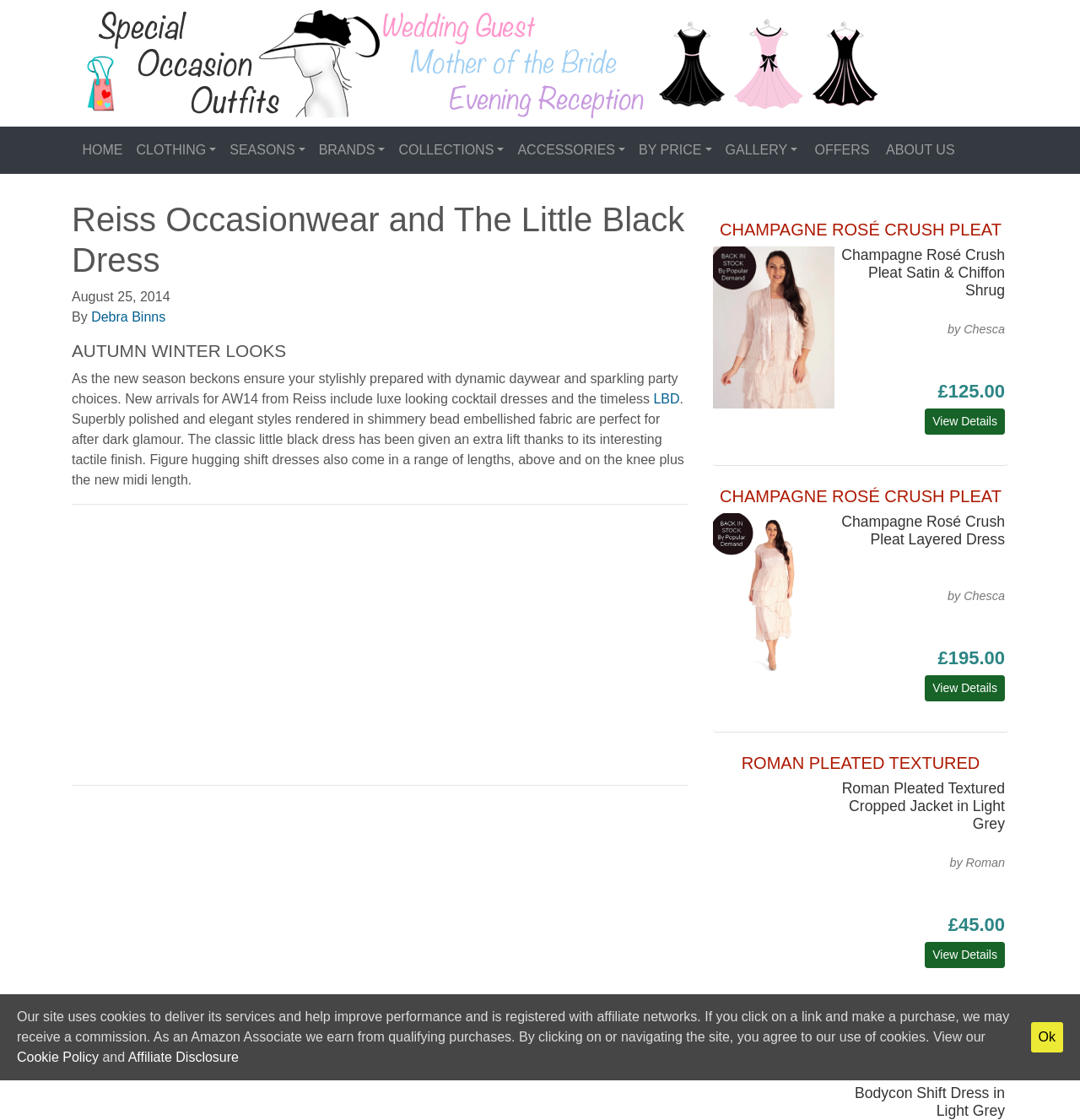Give a concise answer using only one word or phrase for this question:
What is the category of the link 'SEASONS'?

Button